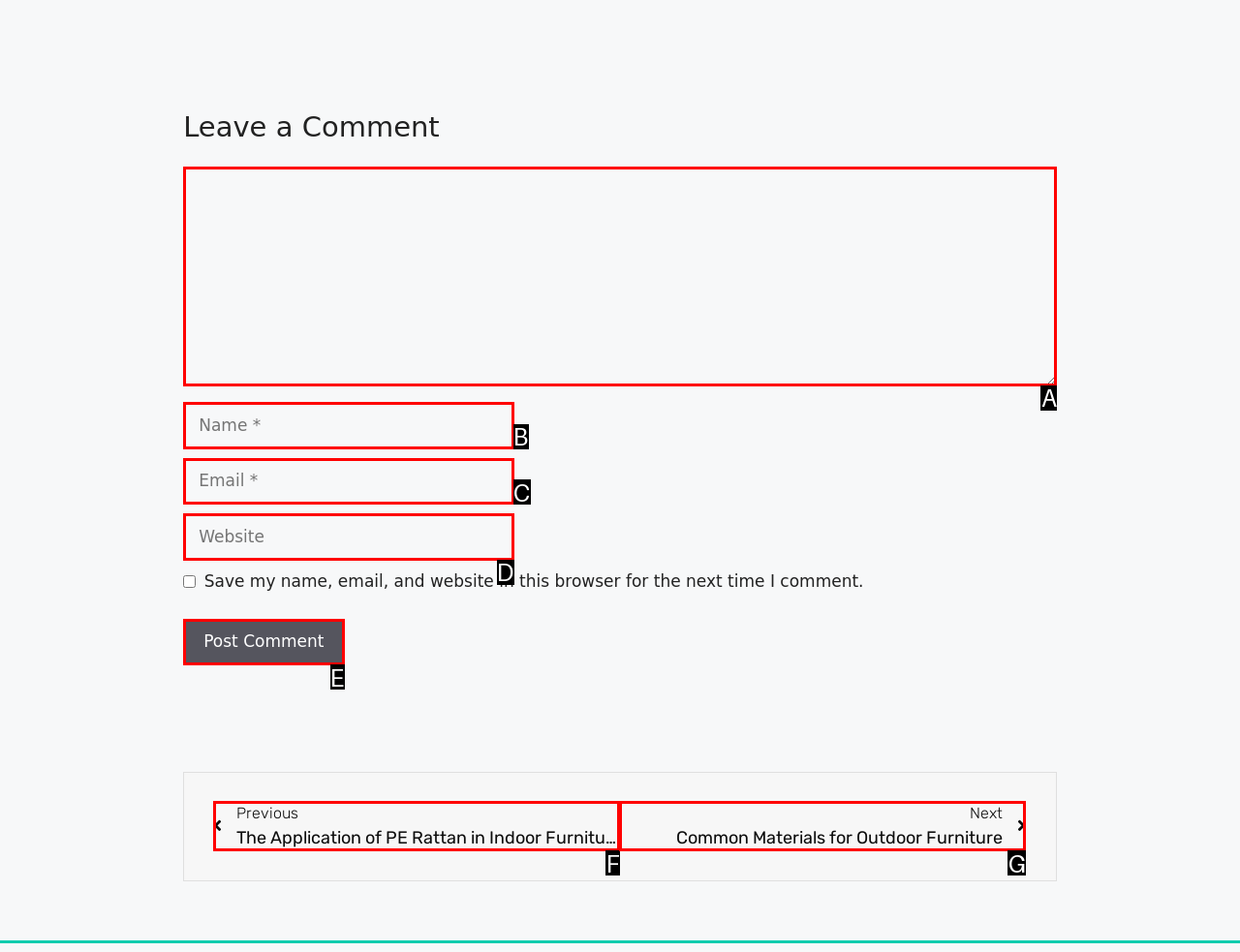Which lettered option matches the following description: parent_node: Comment name="url" placeholder="Website"
Provide the letter of the matching option directly.

D